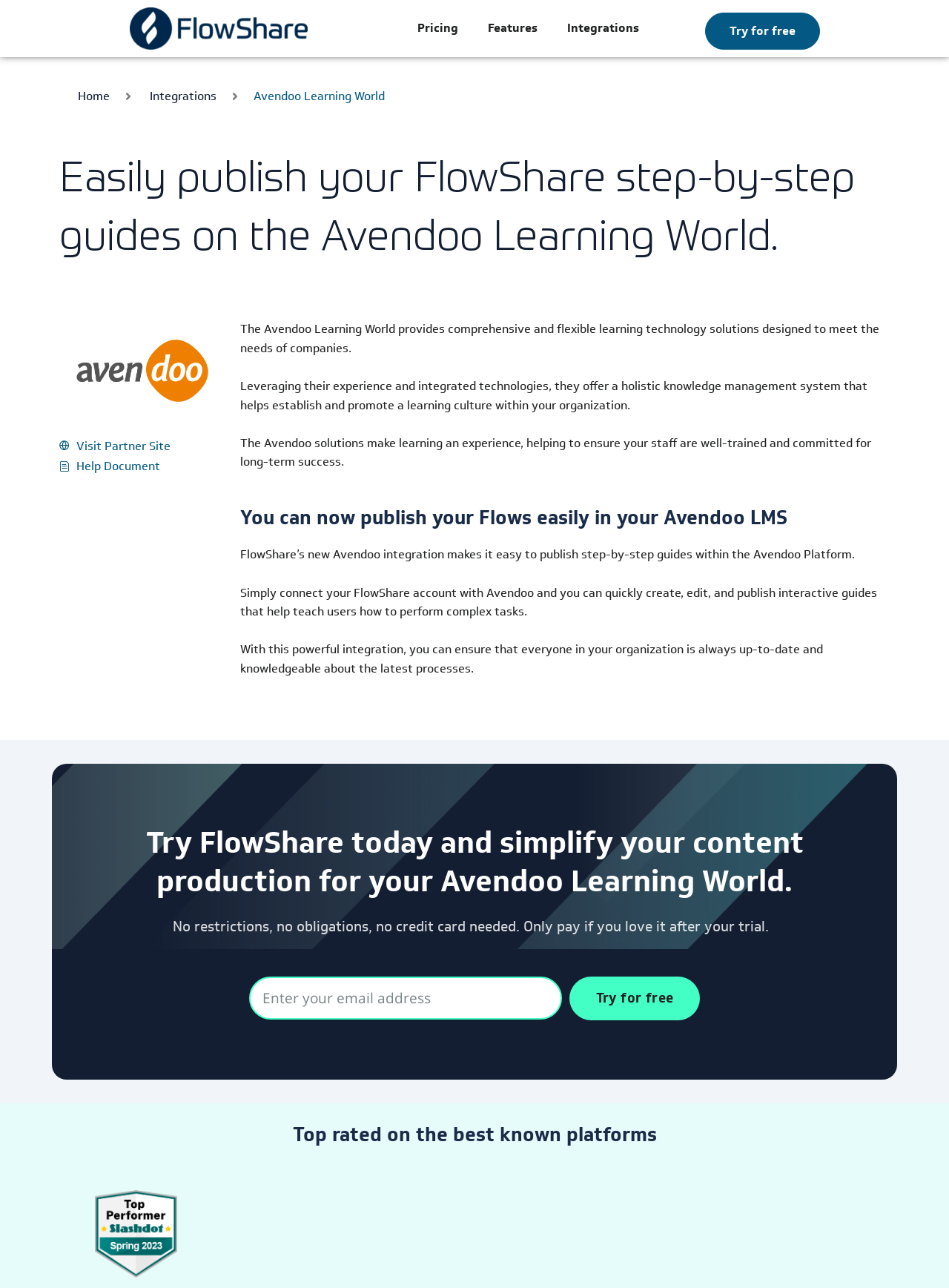Determine the bounding box coordinates of the region I should click to achieve the following instruction: "Visit the 'Pricing' page". Ensure the bounding box coordinates are four float numbers between 0 and 1, i.e., [left, top, right, bottom].

[0.424, 0.016, 0.498, 0.028]